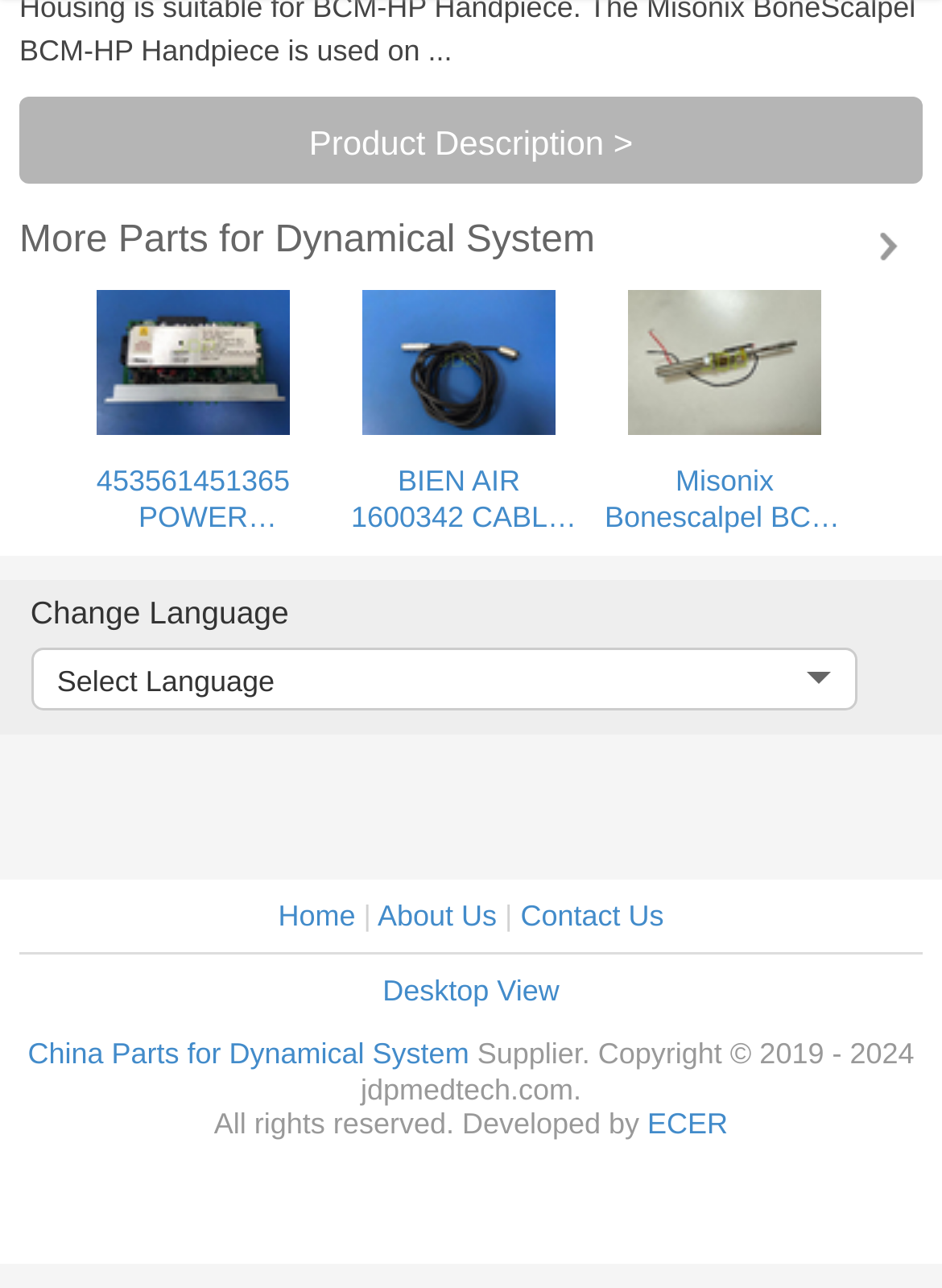Find the bounding box coordinates for the UI element whose description is: "China Parts for Dynamical System". The coordinates should be four float numbers between 0 and 1, in the format [left, top, right, bottom].

[0.029, 0.806, 0.498, 0.832]